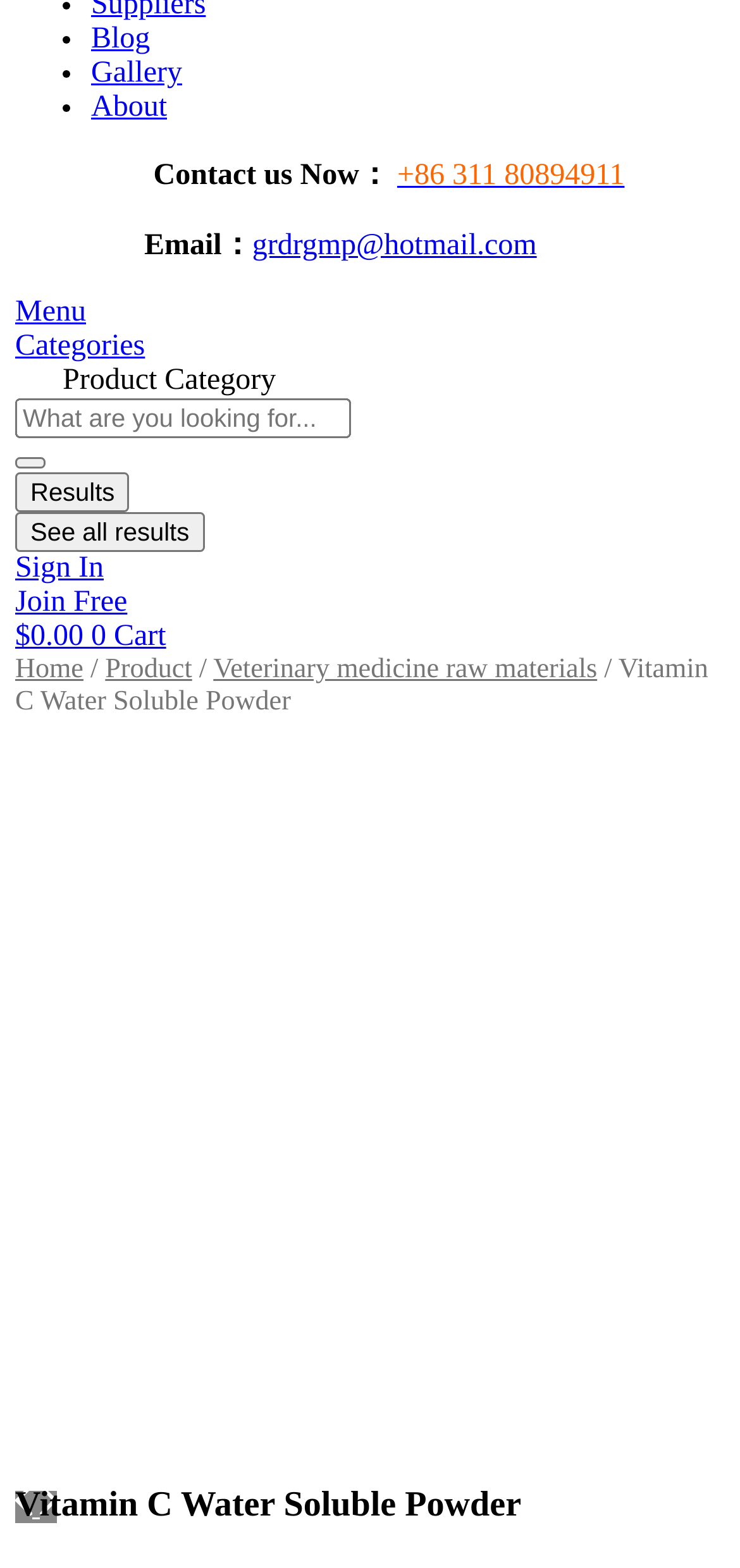Given the description of the UI element: "Sign In", predict the bounding box coordinates in the form of [left, top, right, bottom], with each value being a float between 0 and 1.

[0.021, 0.352, 0.14, 0.373]